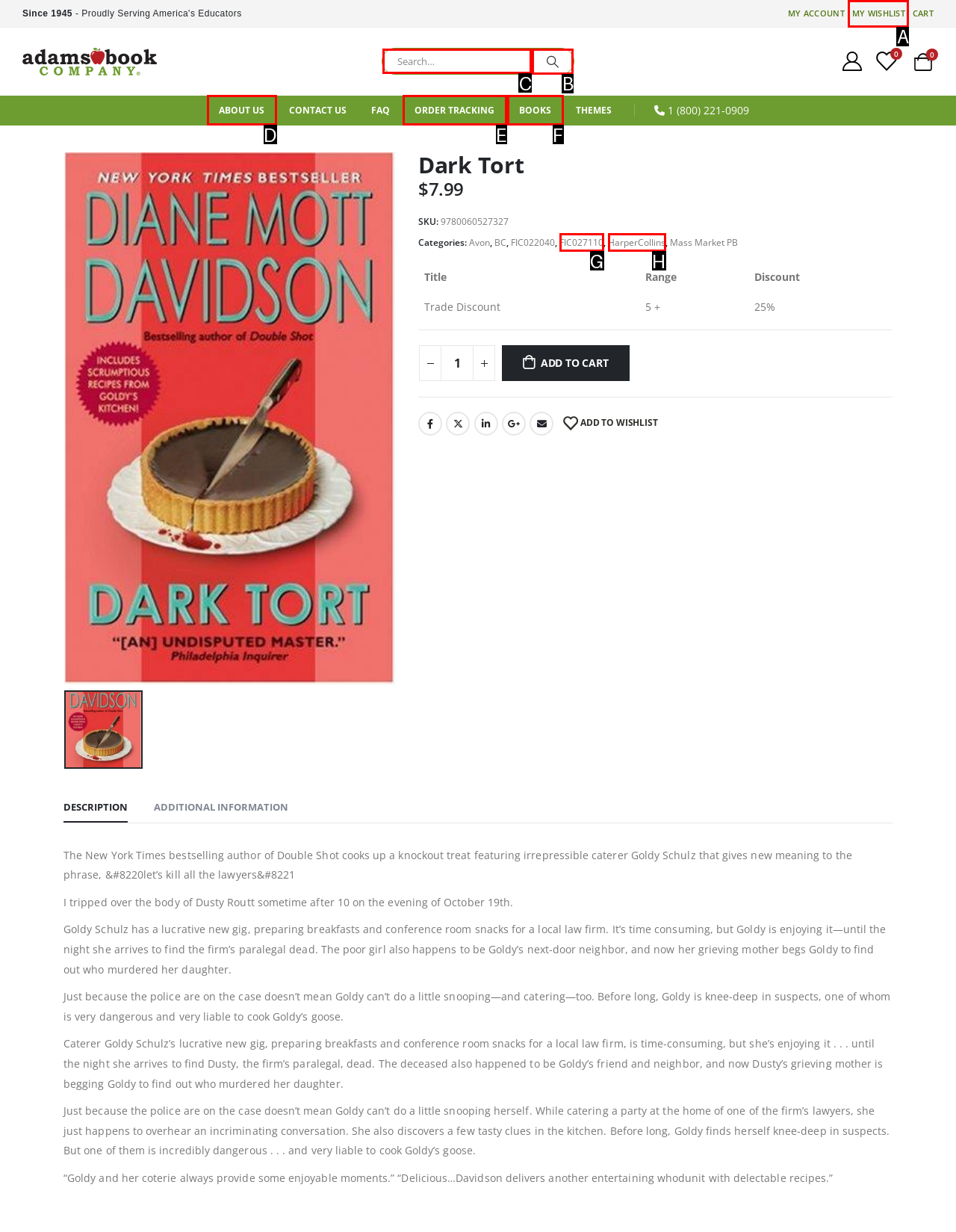Select the letter of the option that should be clicked to achieve the specified task: Search for a book. Respond with just the letter.

C